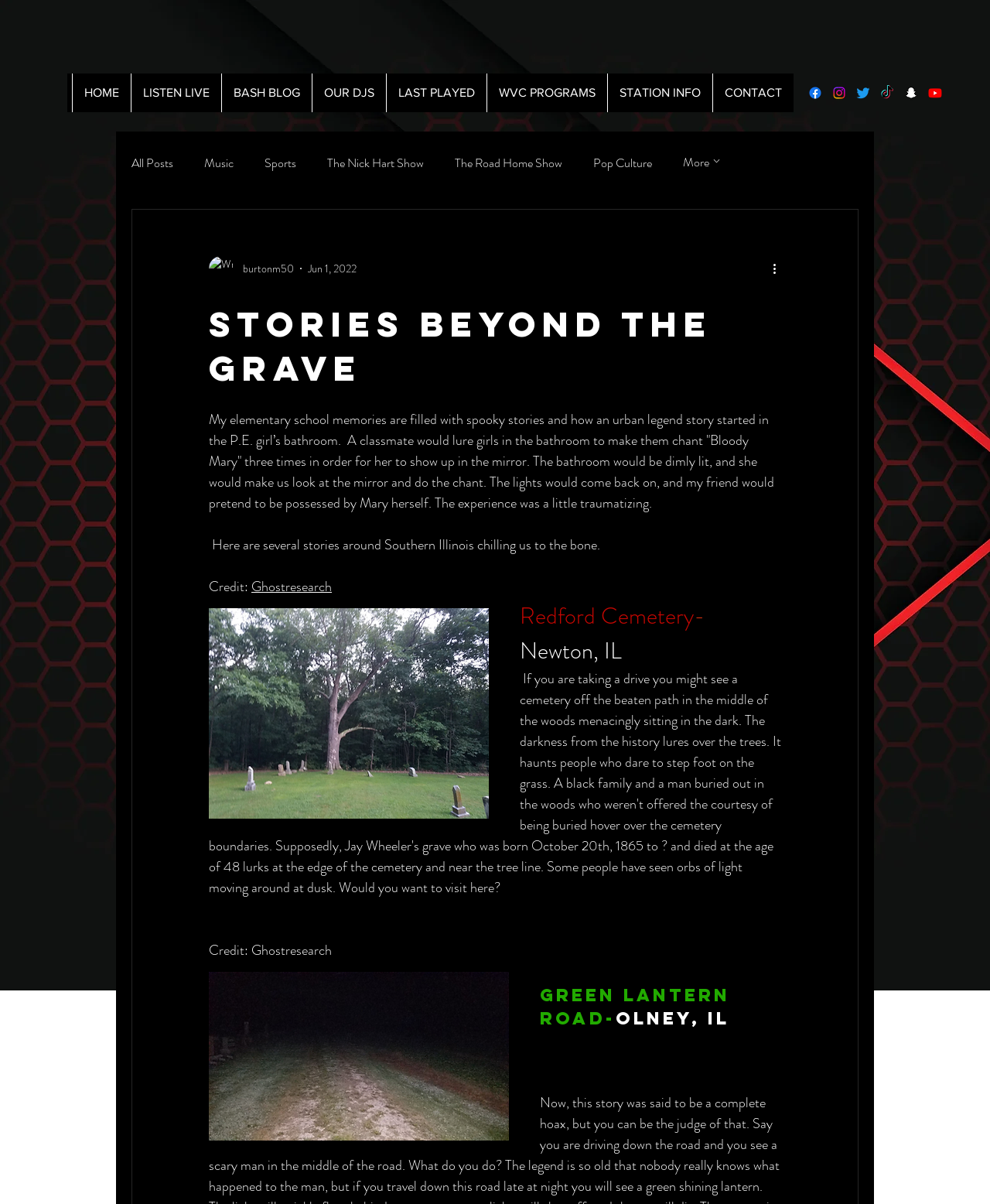Please find the bounding box coordinates of the element's region to be clicked to carry out this instruction: "Click on the HOME link".

[0.073, 0.061, 0.132, 0.093]